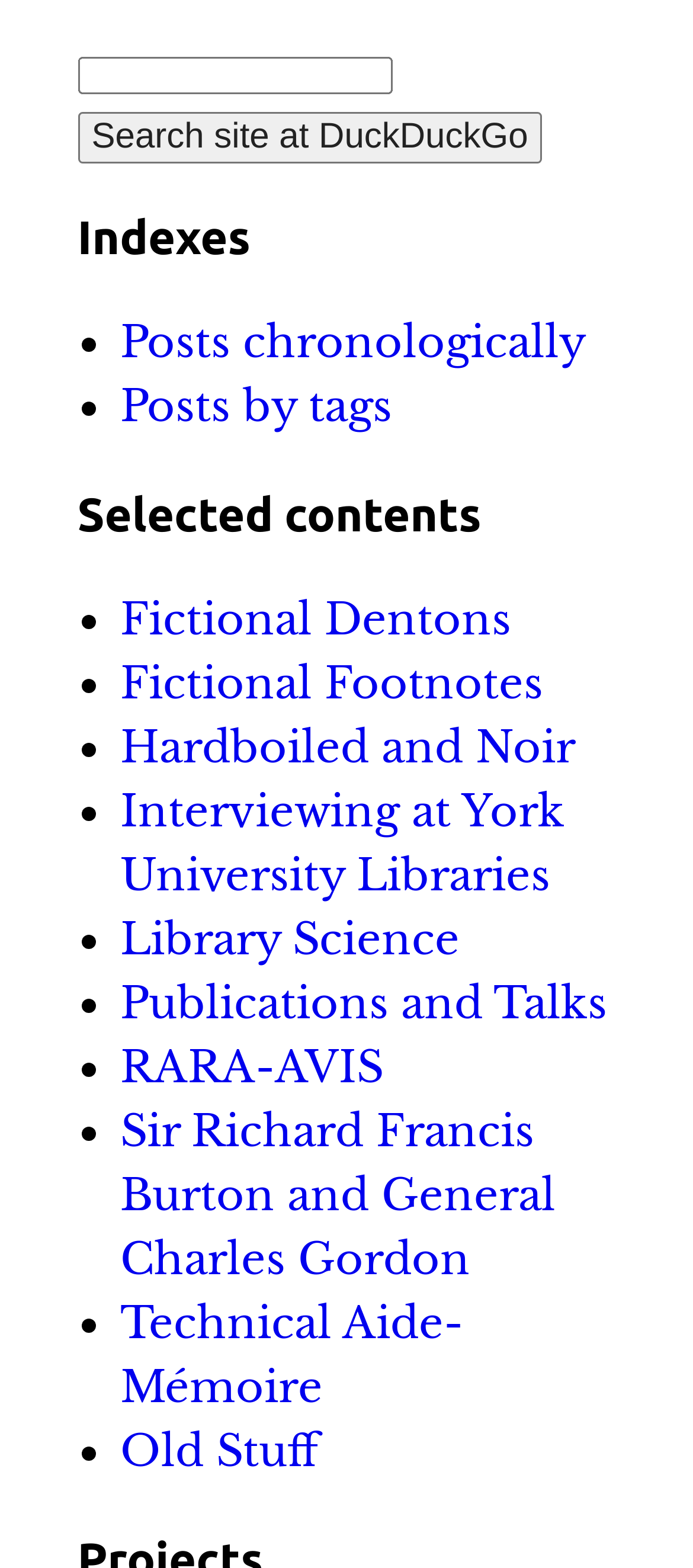How many links are under 'Indexes'?
Using the image provided, answer with just one word or phrase.

2